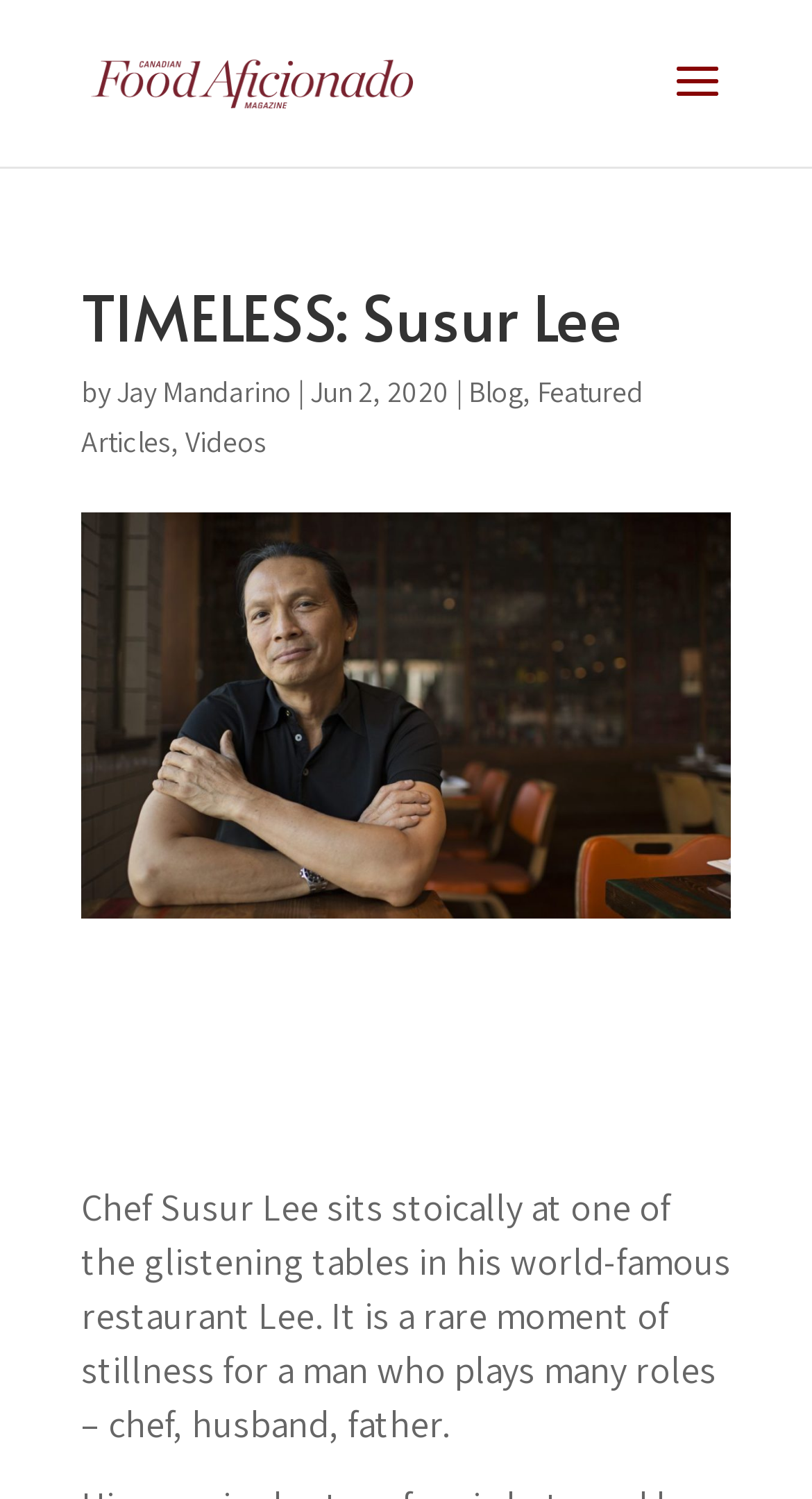What is the name of the restaurant mentioned in the article?
Using the image as a reference, give a one-word or short phrase answer.

Lee